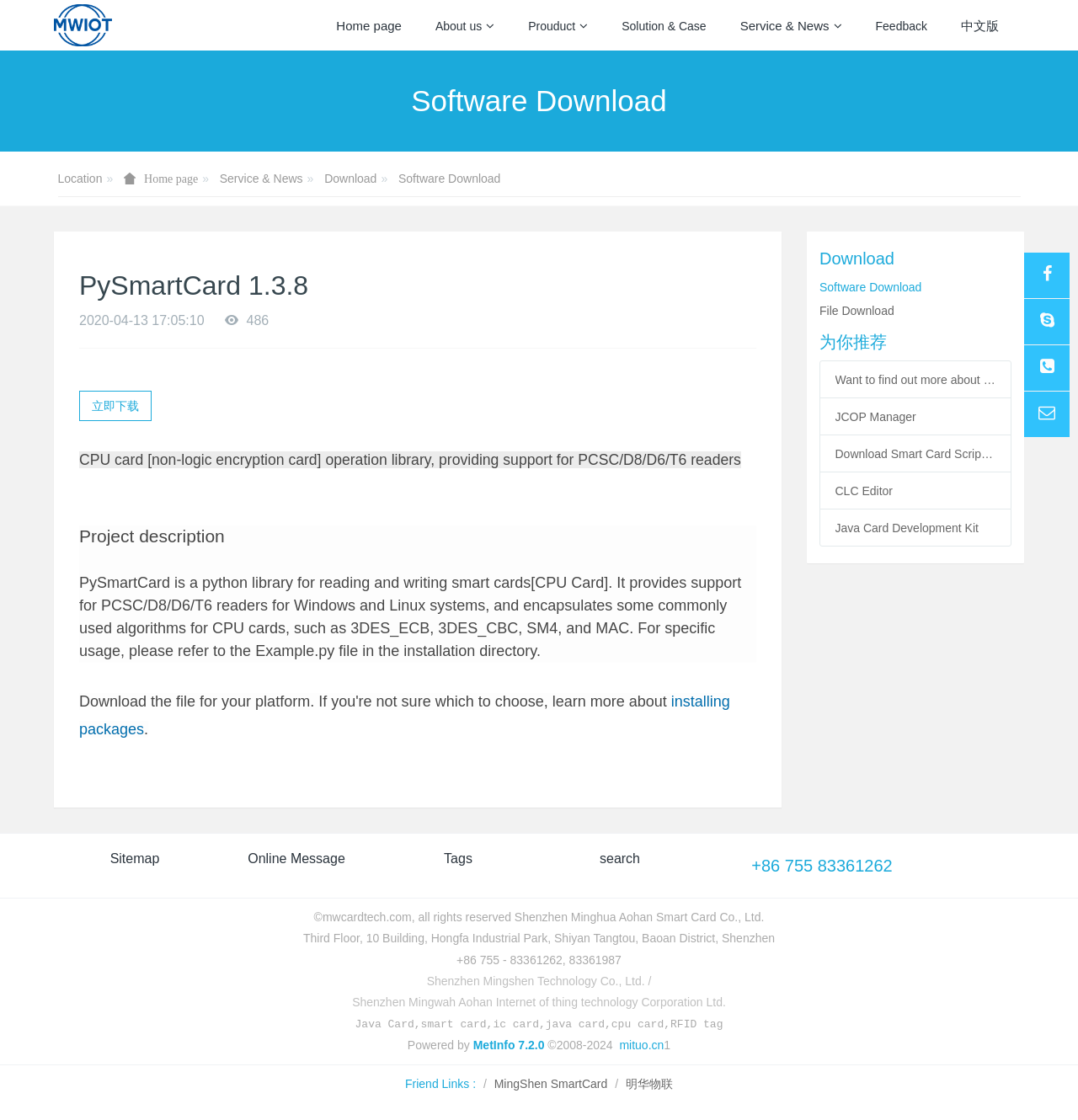Find the bounding box coordinates of the area that needs to be clicked in order to achieve the following instruction: "Check the sitemap". The coordinates should be specified as four float numbers between 0 and 1, i.e., [left, top, right, bottom].

[0.06, 0.76, 0.19, 0.774]